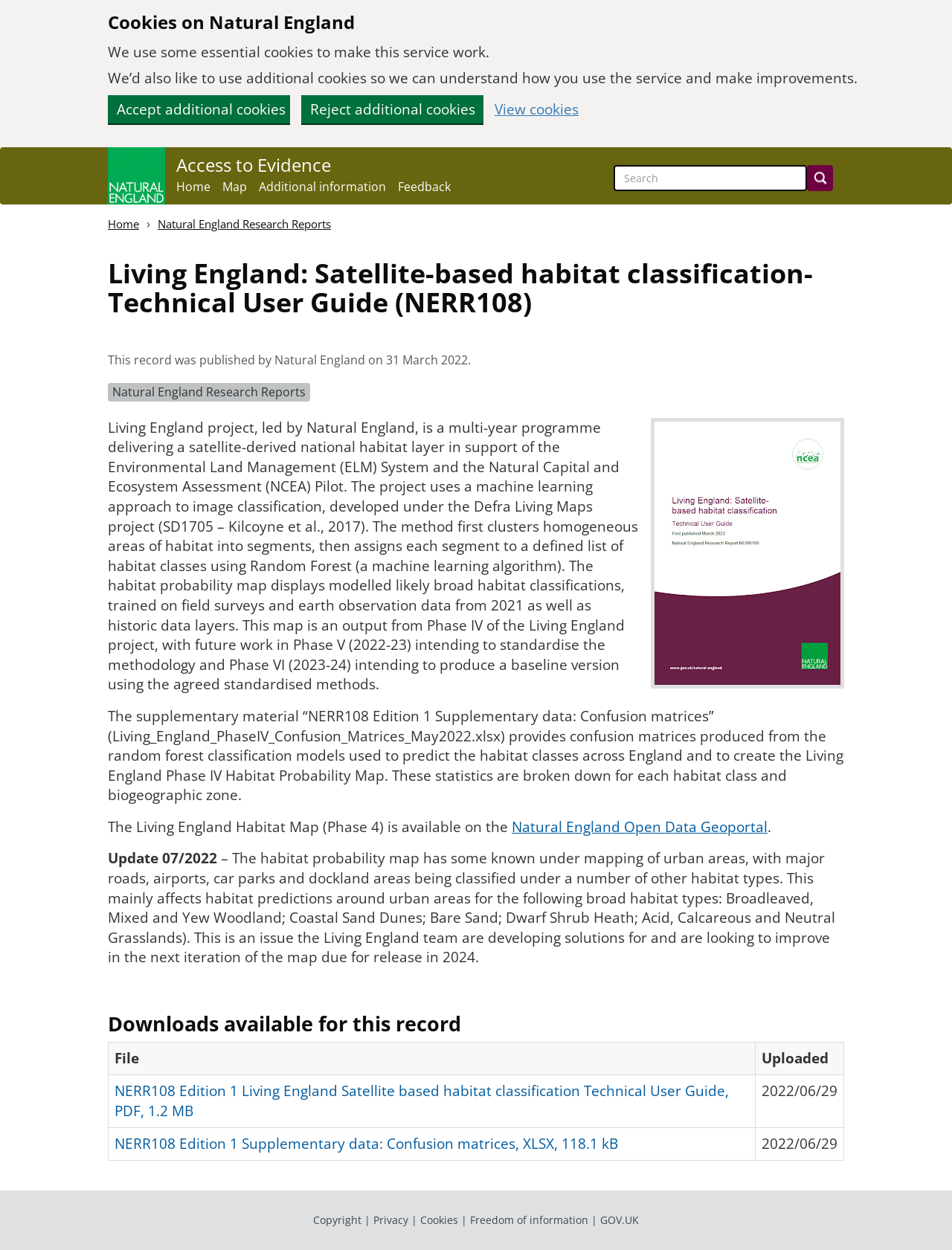Using the information shown in the image, answer the question with as much detail as possible: How many links are available in the 'Downloads available for this record' section?

In the 'Downloads available for this record' section, there are two rows in the table, each containing a link to a downloadable file. Therefore, there are two links available in this section.